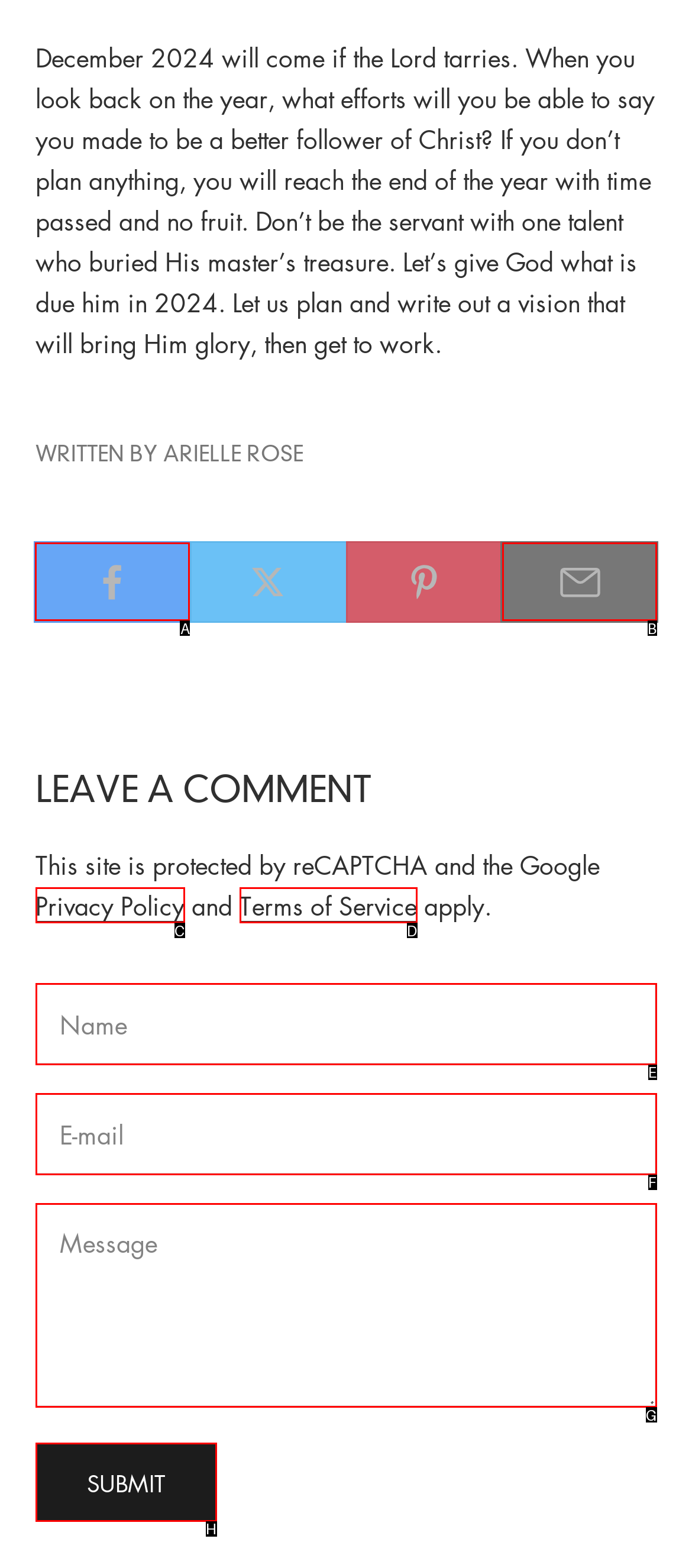Identify the correct UI element to click for this instruction: Share on Facebook
Respond with the appropriate option's letter from the provided choices directly.

A